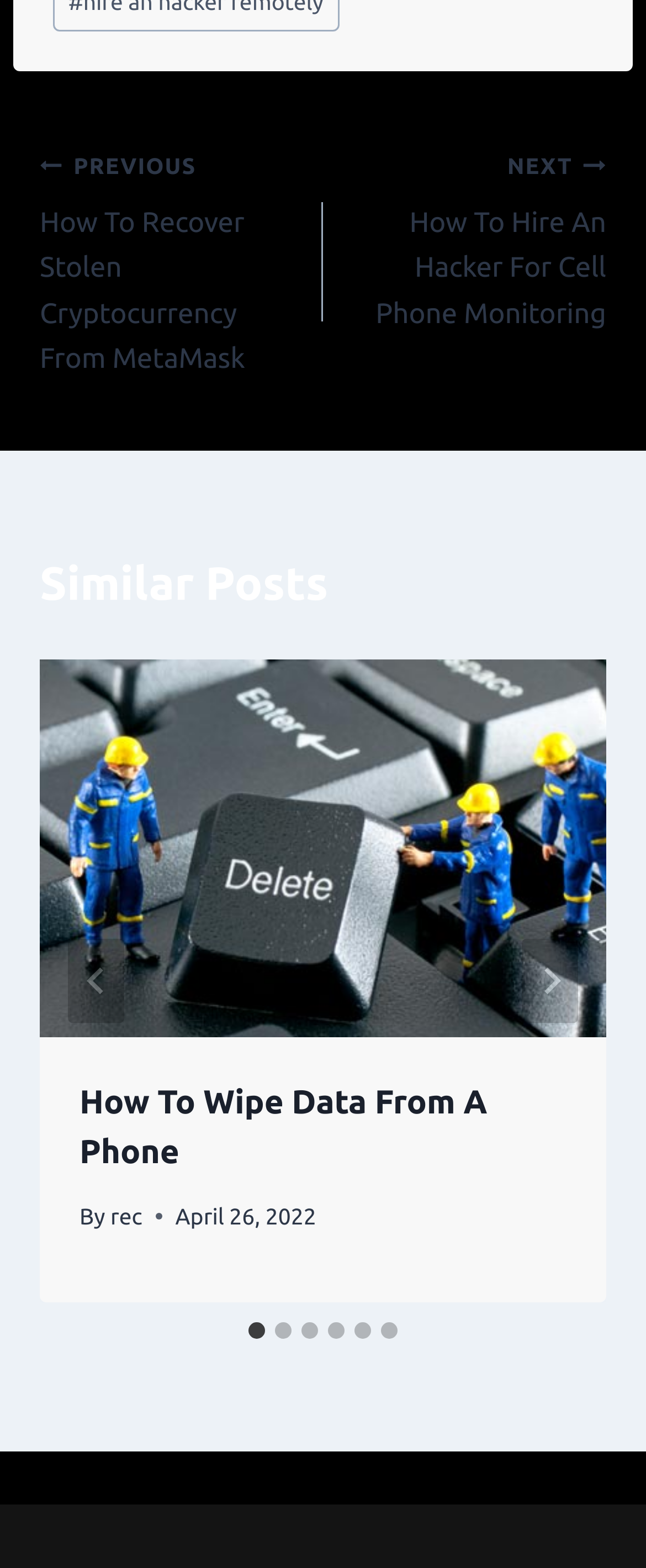Determine the bounding box coordinates of the region that needs to be clicked to achieve the task: "View post 'How To Wipe Data From A Phone'".

[0.062, 0.421, 0.938, 0.661]